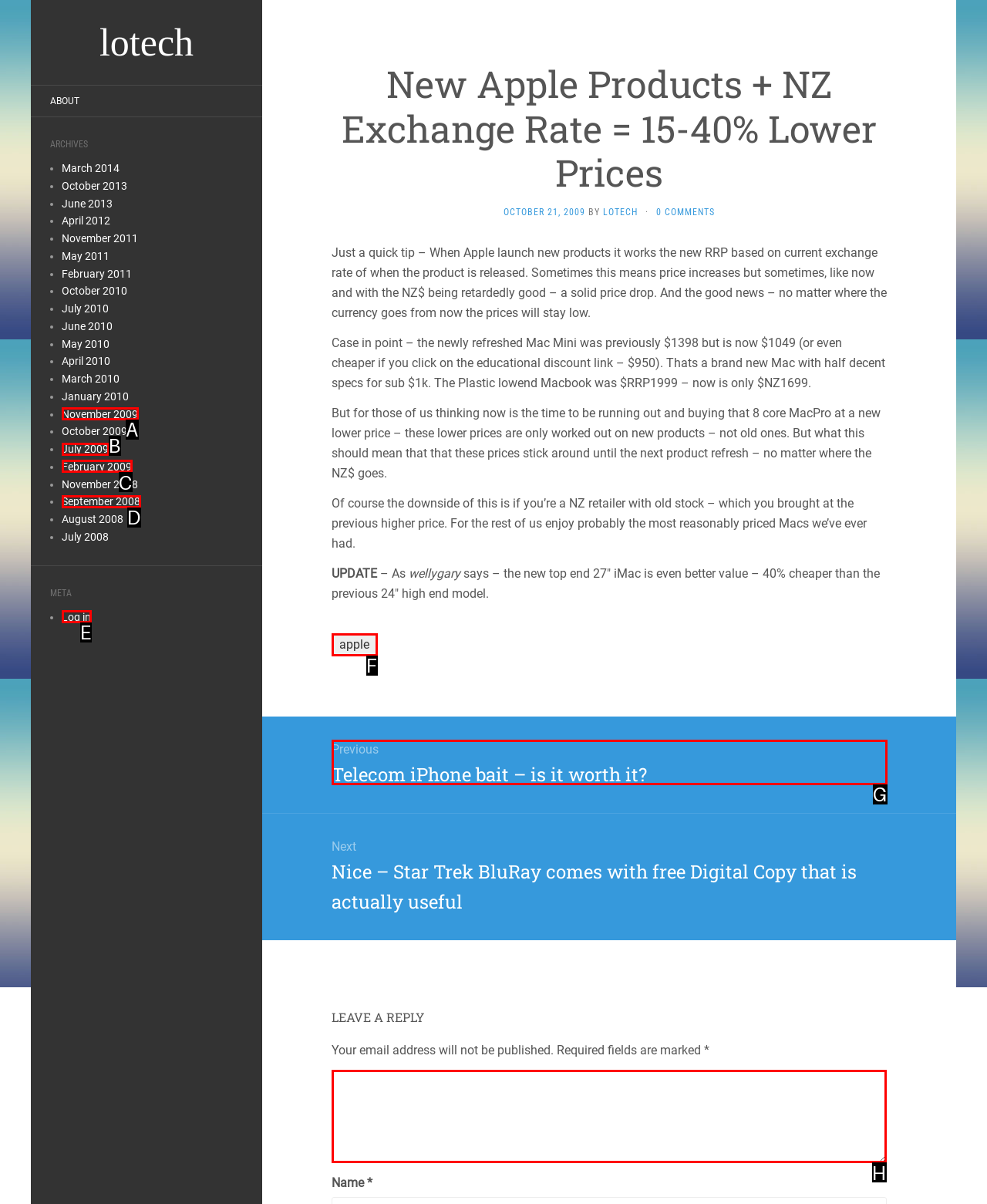Determine which HTML element to click on in order to complete the action: Type in the text box.
Reply with the letter of the selected option.

H